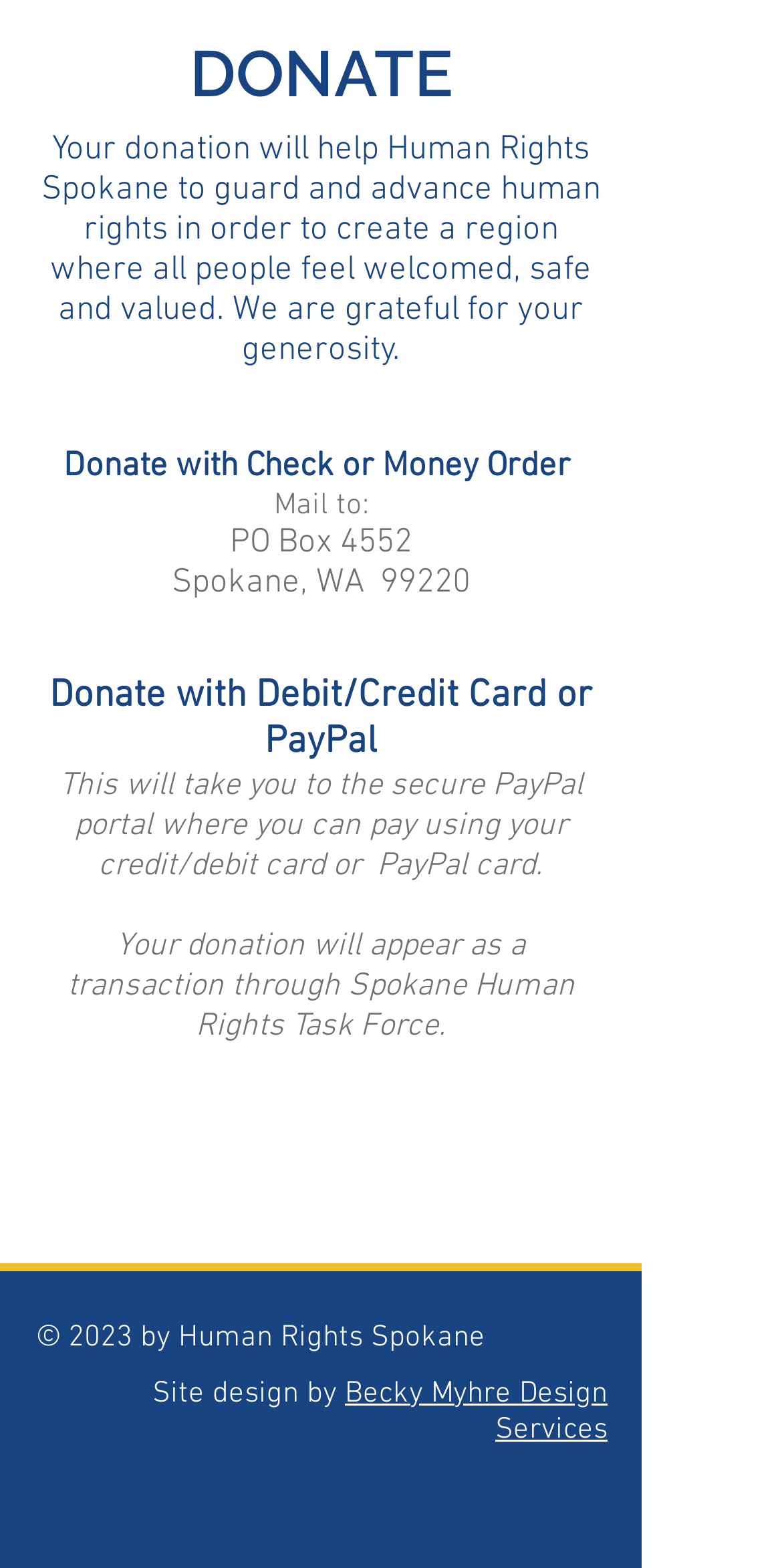Please determine the bounding box of the UI element that matches this description: Becky Myhre Design Services. The coordinates should be given as (top-left x, top-left y, bottom-right x, bottom-right y), with all values between 0 and 1.

[0.441, 0.877, 0.777, 0.923]